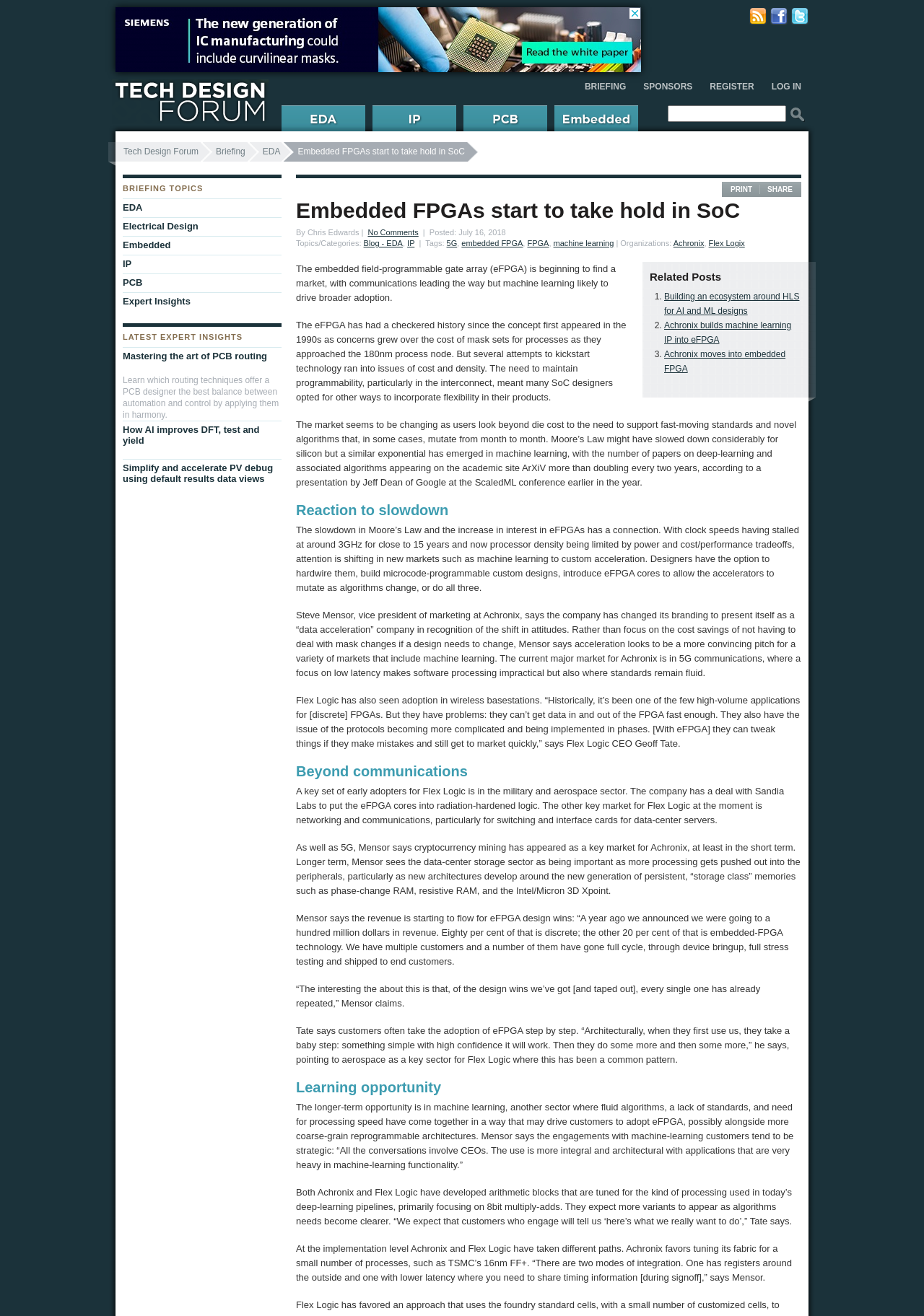Kindly determine the bounding box coordinates for the area that needs to be clicked to execute this instruction: "Click on the 'REGISTER' button".

[0.768, 0.062, 0.816, 0.07]